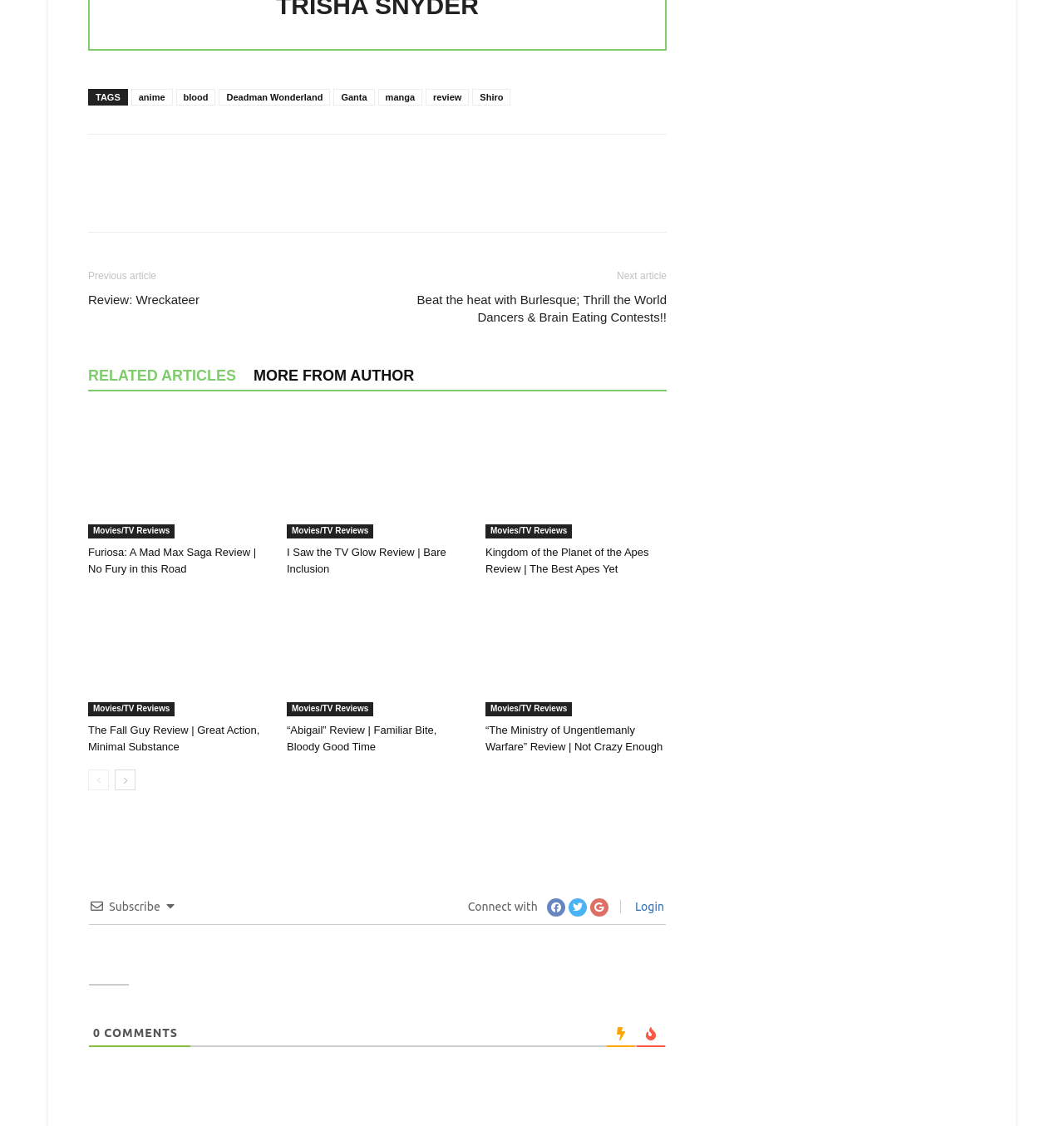What is the category of the article 'Furiosa: A Mad Max Saga Review | No Fury in this Road'?
Provide a detailed answer to the question, using the image to inform your response.

This answer can be obtained by looking at the link 'Movies/TV Reviews' which is located above the article title 'Furiosa: A Mad Max Saga Review | No Fury in this Road'.